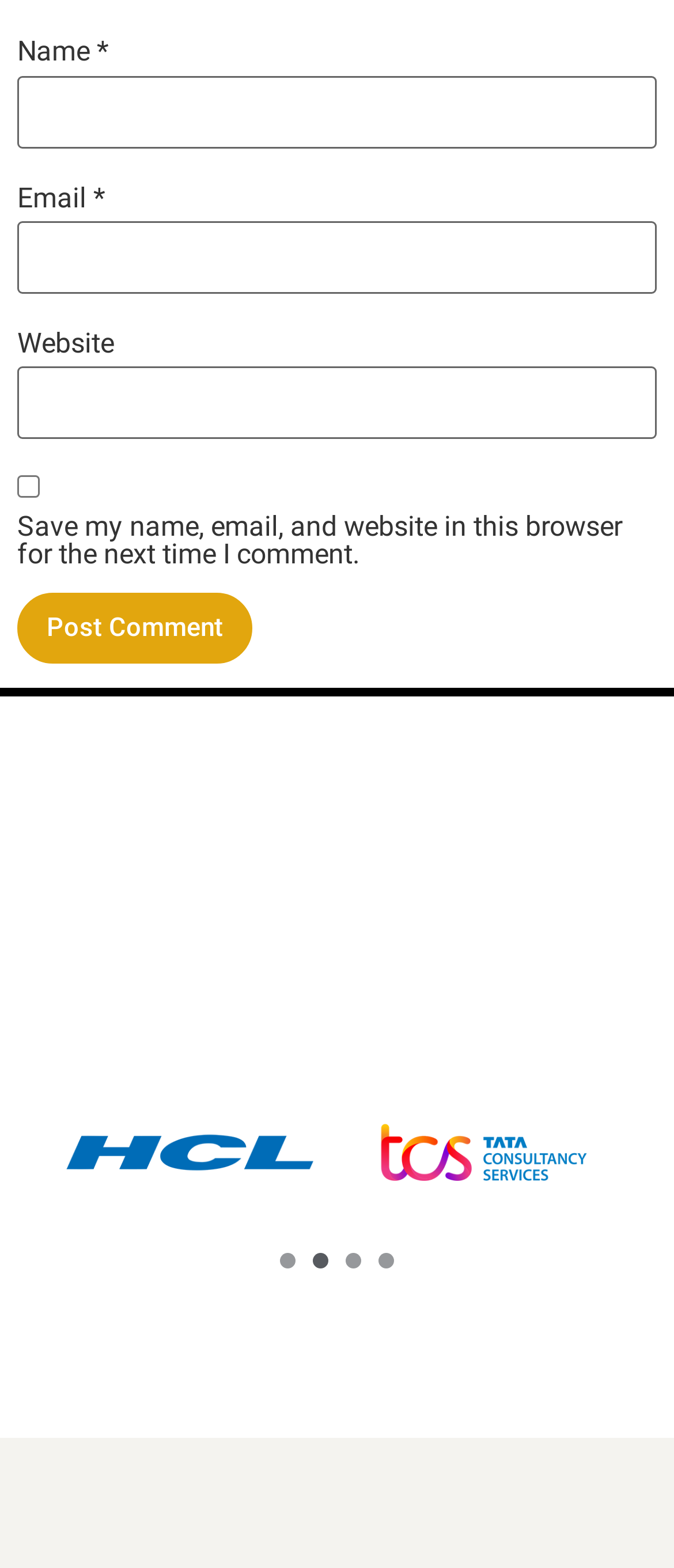Respond to the following query with just one word or a short phrase: 
What is the label of the button below the text fields?

Post Comment